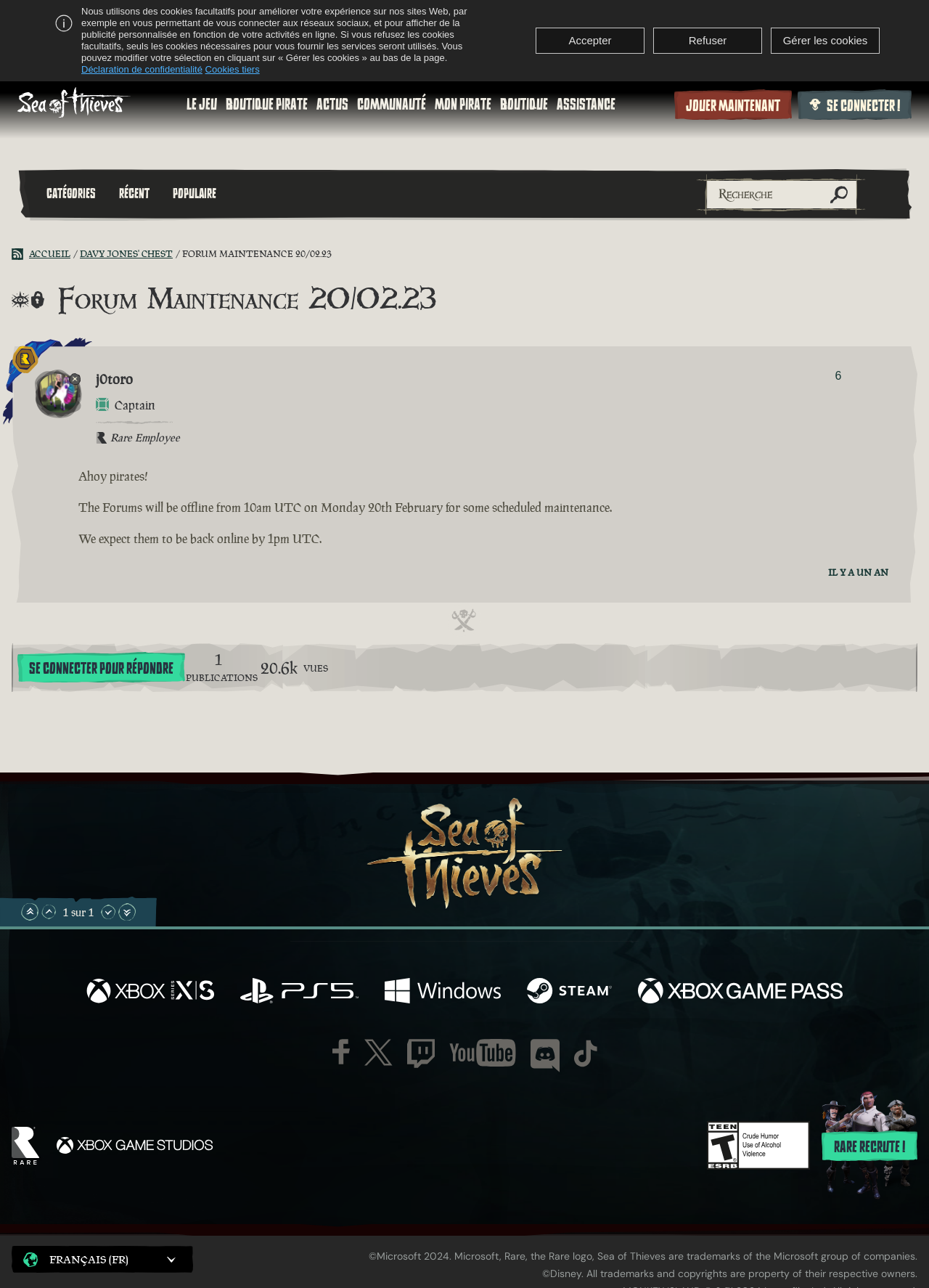What is the purpose of the search bar?
Please respond to the question thoroughly and include all relevant details.

The search bar is located at the top right corner of the webpage, and it has a placeholder text 'Recherche'. This suggests that the search bar is used to search the forum for specific topics or keywords.